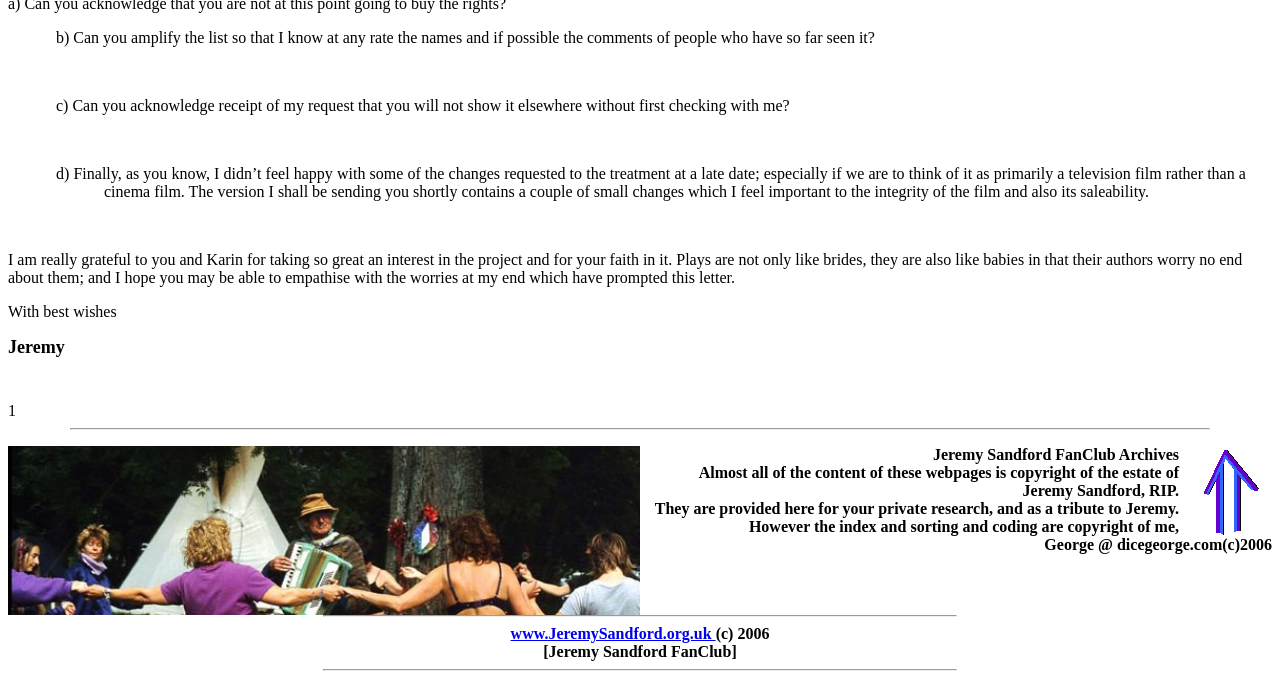What is the website of the fan club?
Please interpret the details in the image and answer the question thoroughly.

The website of the fan club can be found in the link 'www.JeremySandford.org.uk' which is present at the bottom of the webpage, indicating that it is the official website of the Jeremy Sandford FanClub.